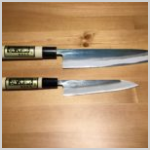Given the content of the image, can you provide a detailed answer to the question?
What is the primary use of the Petty knife?

According to the caption, the Petty knife is ideal for intricate tasks such as peeling and precise cutting, which indicates its primary use.